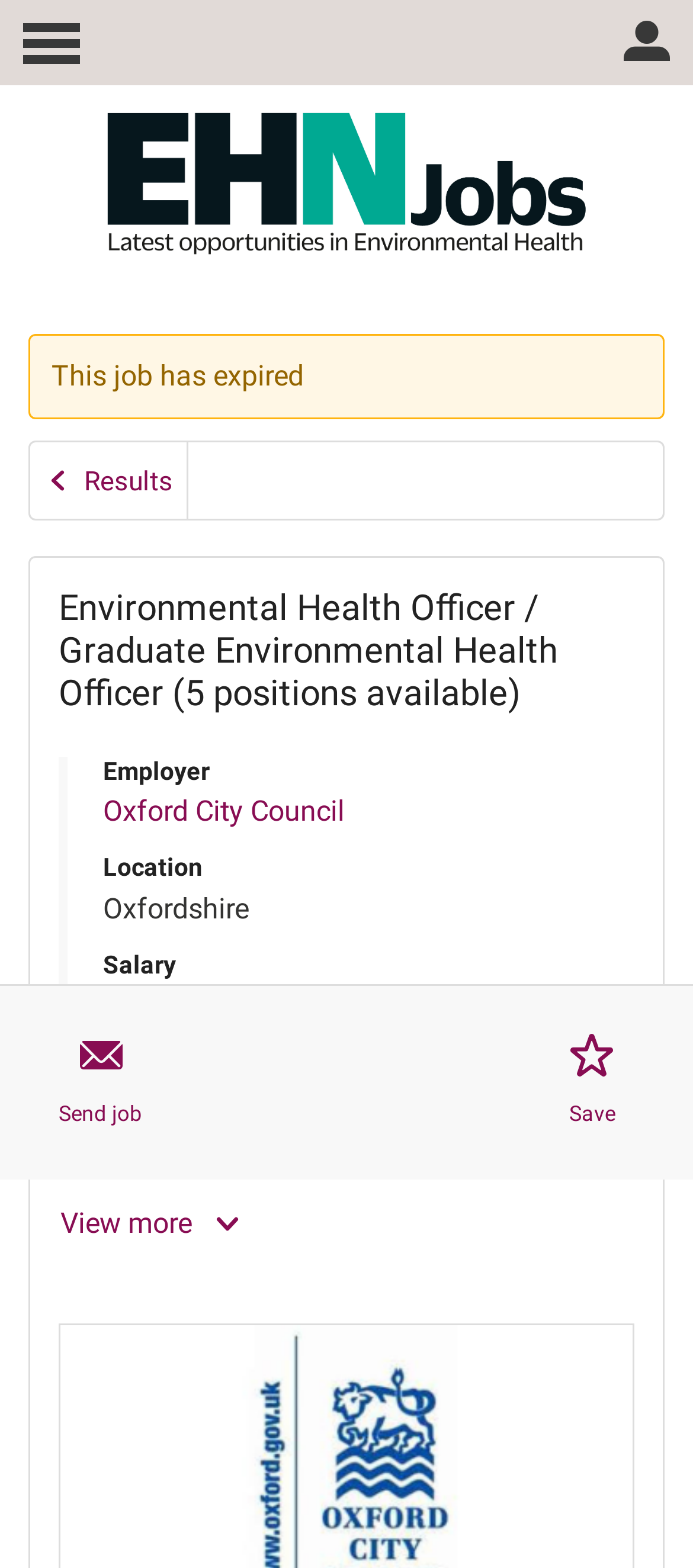Please identify the bounding box coordinates of the element that needs to be clicked to execute the following command: "Save job". Provide the bounding box using four float numbers between 0 and 1, formatted as [left, top, right, bottom].

[0.819, 0.643, 0.891, 0.734]